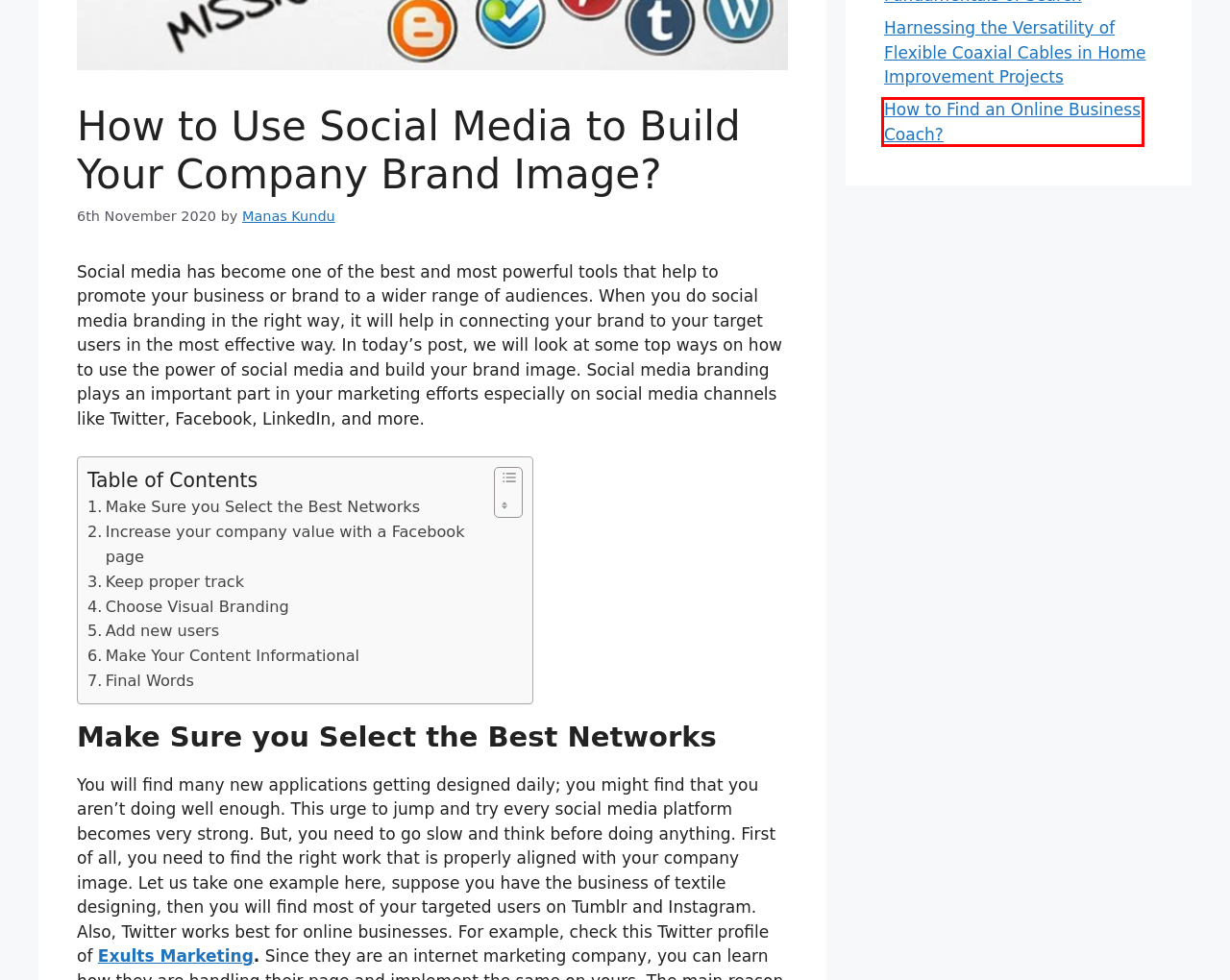Examine the screenshot of a webpage with a red rectangle bounding box. Select the most accurate webpage description that matches the new webpage after clicking the element within the bounding box. Here are the candidates:
A. Contact Us - Techbeloved
B. Home Improvement Archives - Techbeloved
C. Harnessing the Versatility of Flexible Coaxial Cables in Home Improvement Projects - Techbeloved
D. How to Find an Online Business Coach? - Techbeloved
E. General Archives - Techbeloved
F. Social Media Archives - Techbeloved
G. Manas Kundu, Author at Techbeloved
H. What is RCS Messaging, and How Does It Work? - Techbeloved

D